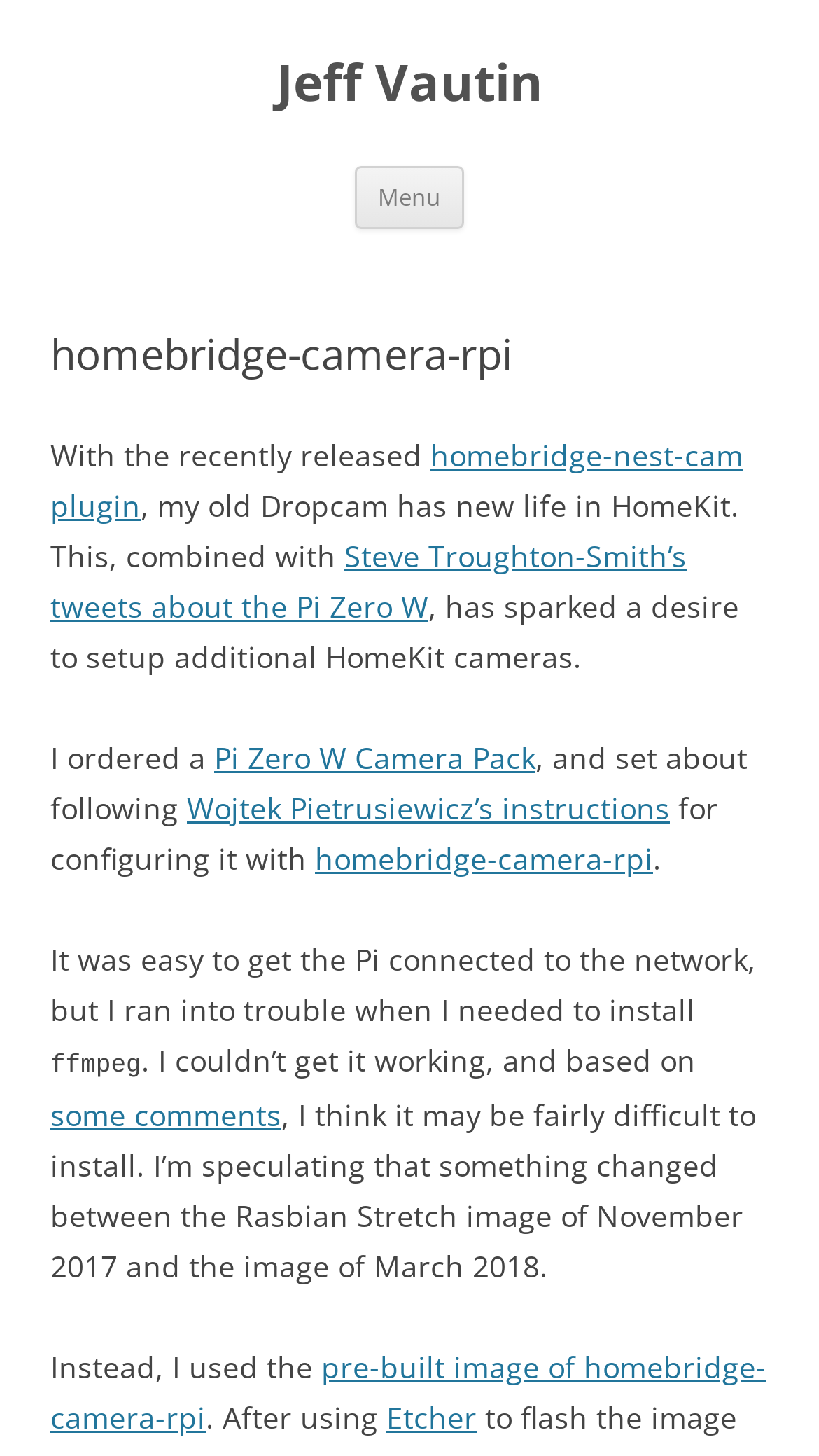Identify the bounding box coordinates of the part that should be clicked to carry out this instruction: "Visit Jeff Vautin's homepage".

[0.337, 0.035, 0.663, 0.079]